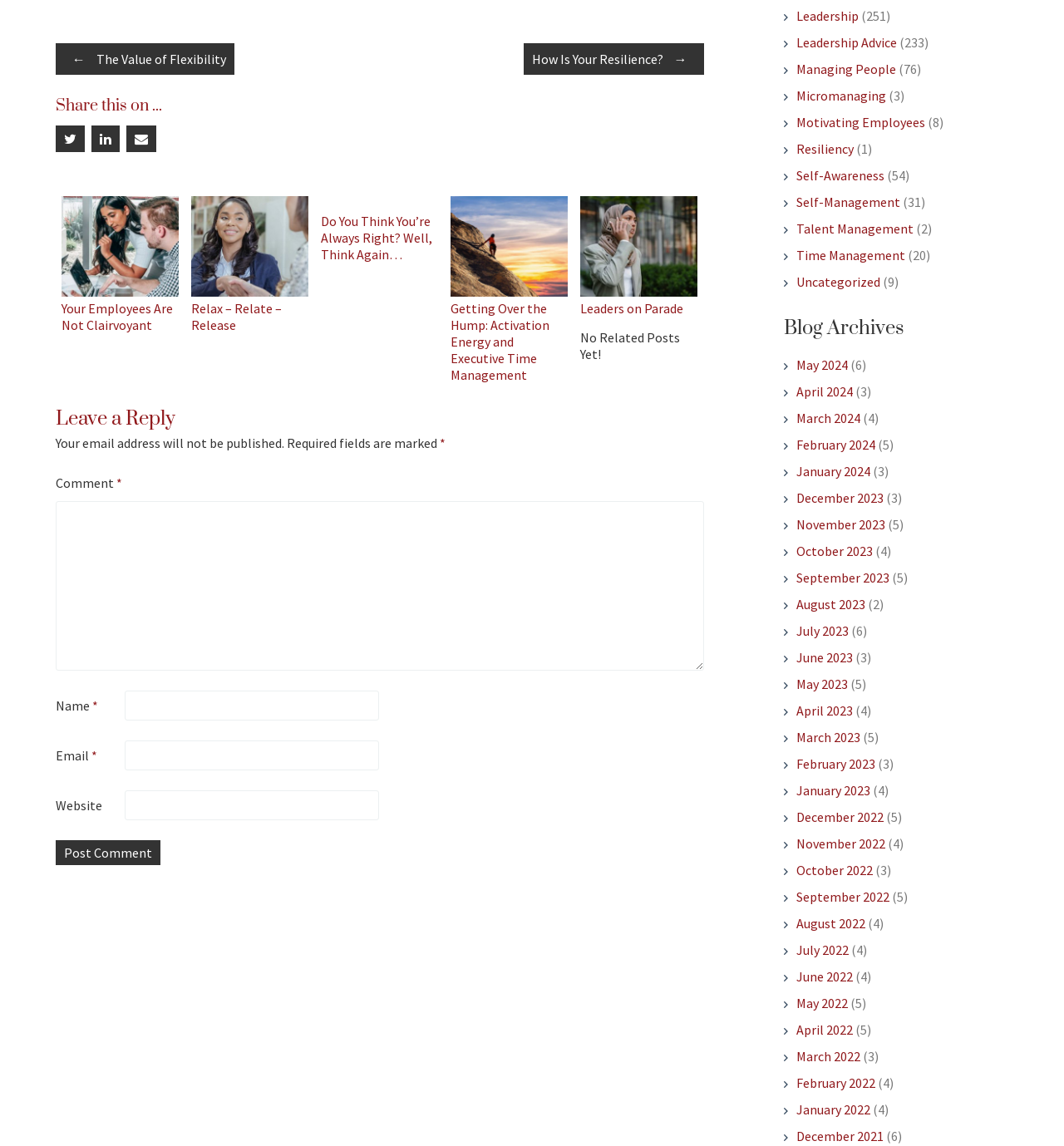What is the earliest month in the blog archives?
Look at the screenshot and respond with a single word or phrase.

May 2023